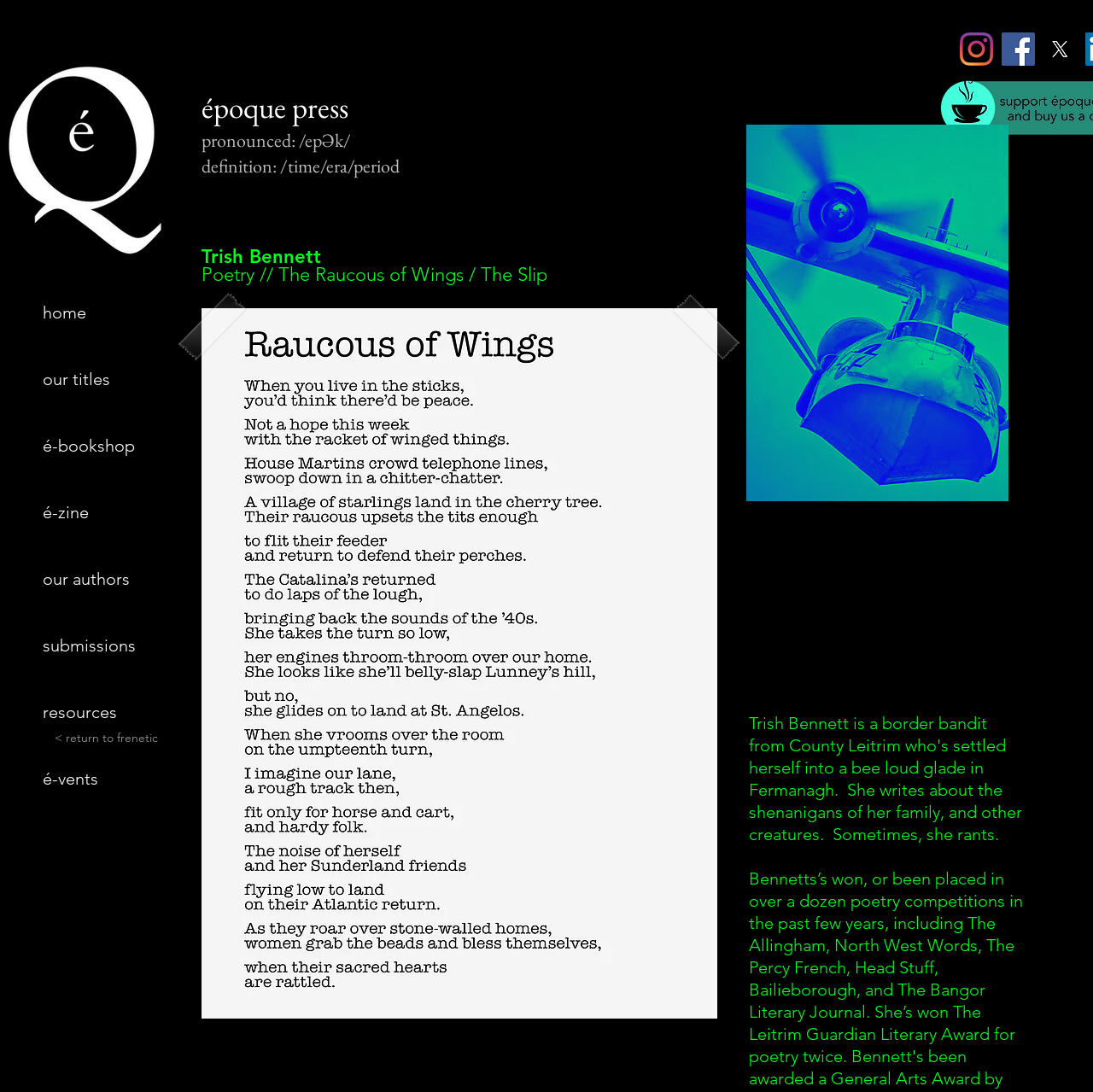What is the name of the poet?
Answer the question using a single word or phrase, according to the image.

Trish Bennett